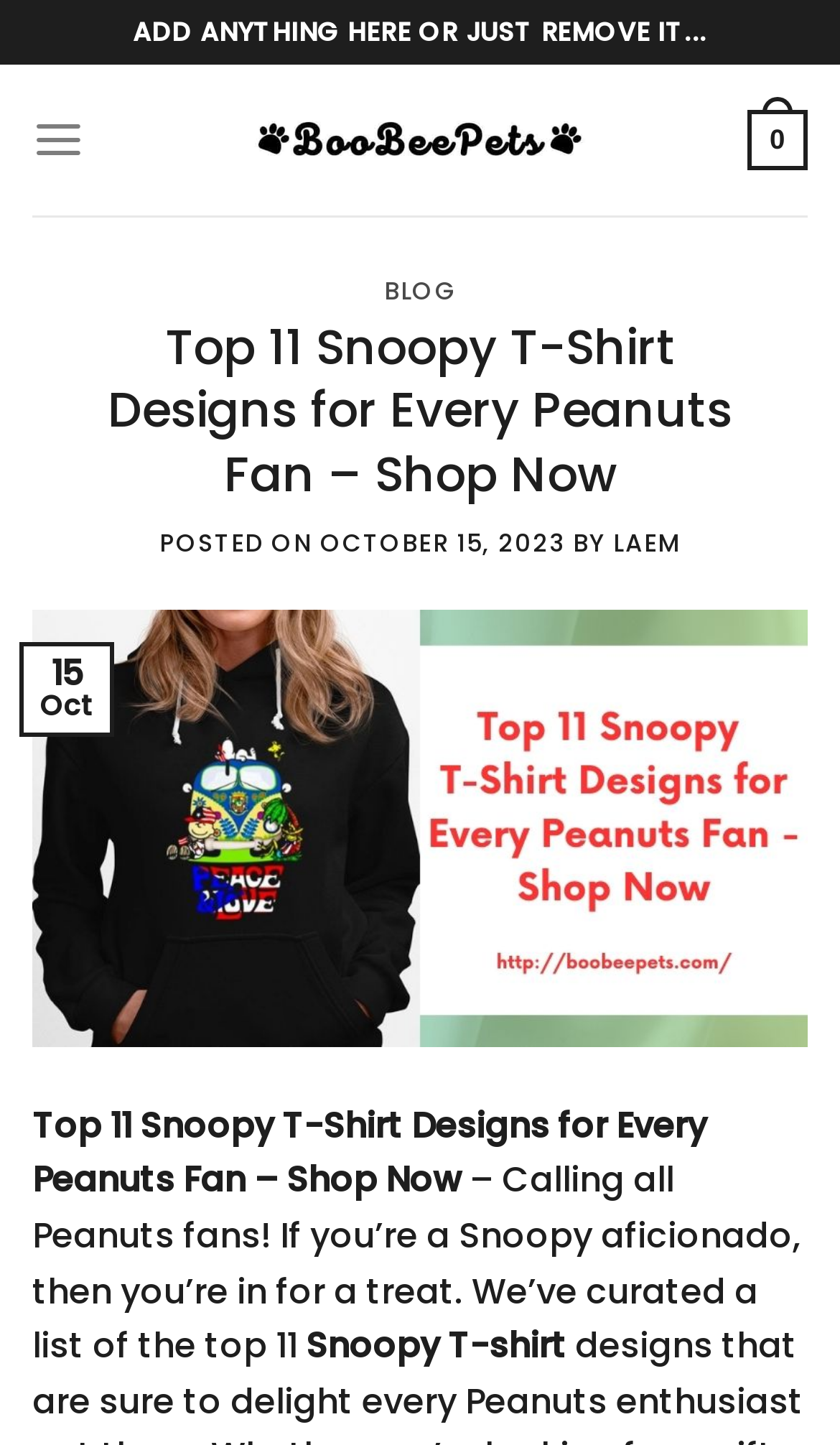Determine the bounding box coordinates of the section to be clicked to follow the instruction: "Click on the BooBeePets logo". The coordinates should be given as four float numbers between 0 and 1, formatted as [left, top, right, bottom].

[0.287, 0.074, 0.713, 0.12]